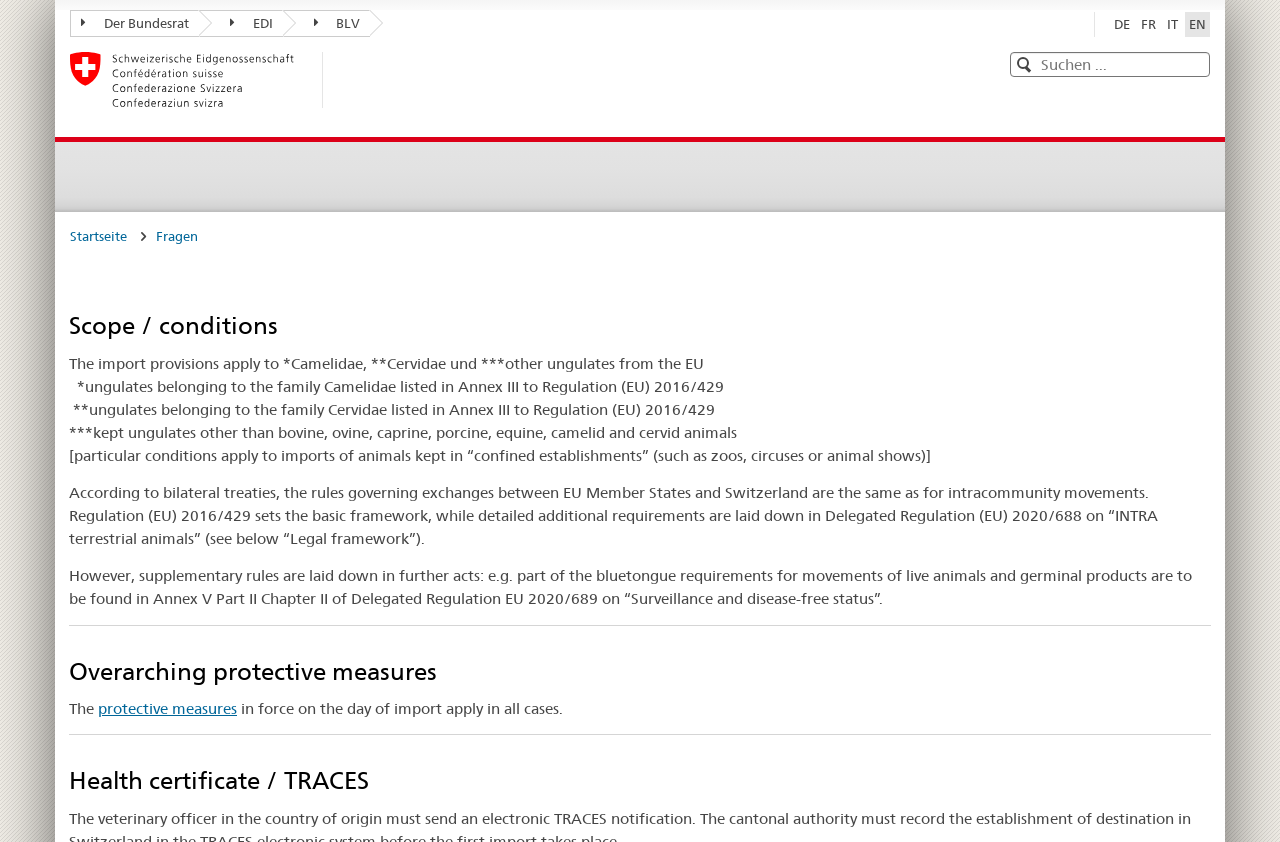Provide the bounding box coordinates of the area you need to click to execute the following instruction: "Go to the 'Startseite' page".

[0.055, 0.271, 0.102, 0.29]